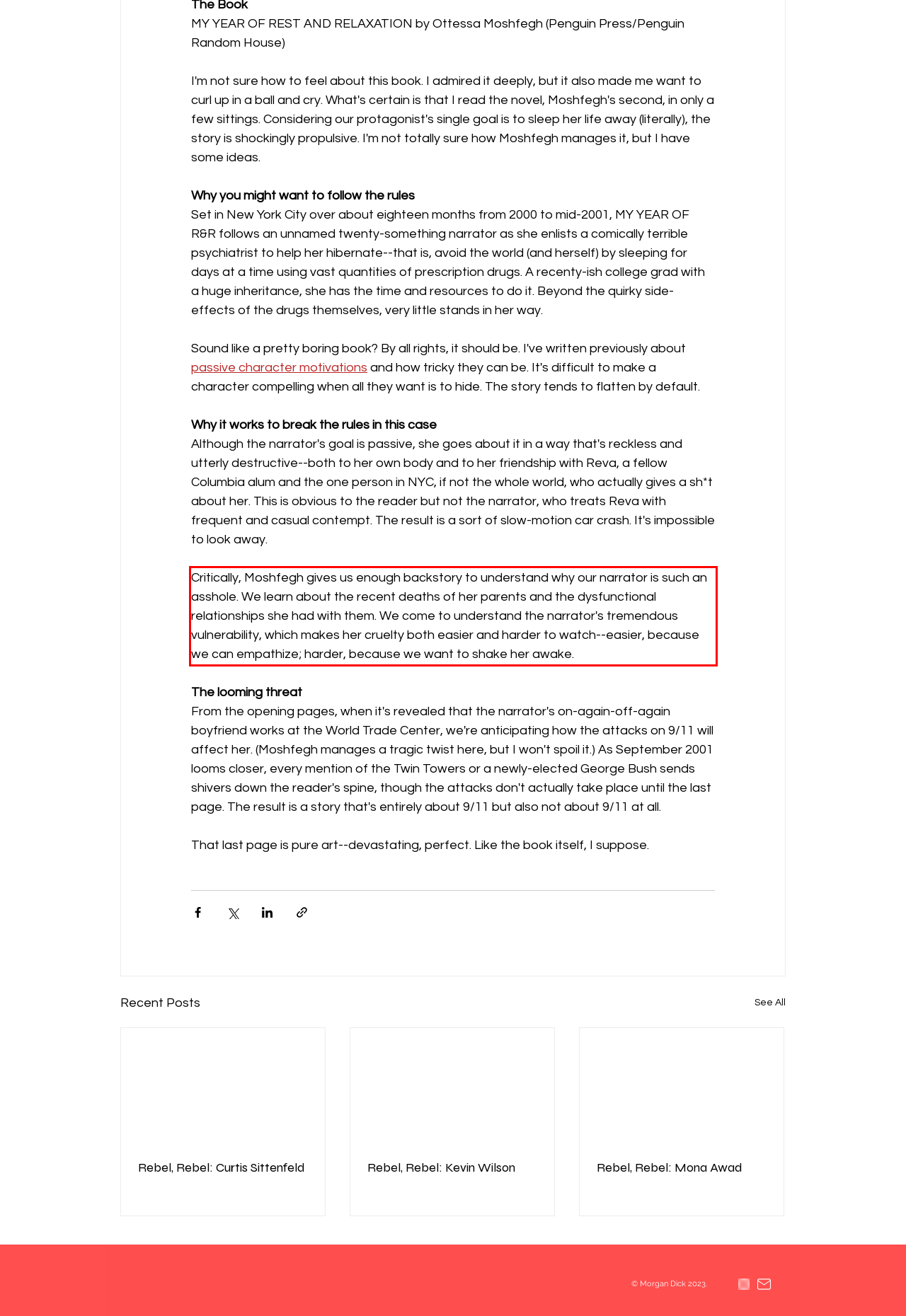With the provided screenshot of a webpage, locate the red bounding box and perform OCR to extract the text content inside it.

Critically, Moshfegh gives us enough backstory to understand why our narrator is such an asshole. We learn about the recent deaths of her parents and the dysfunctional relationships she had with them. We come to understand the narrator's tremendous vulnerability, which makes her cruelty both easier and harder to watch--easier, because we can empathize; harder, because we want to shake her awake.